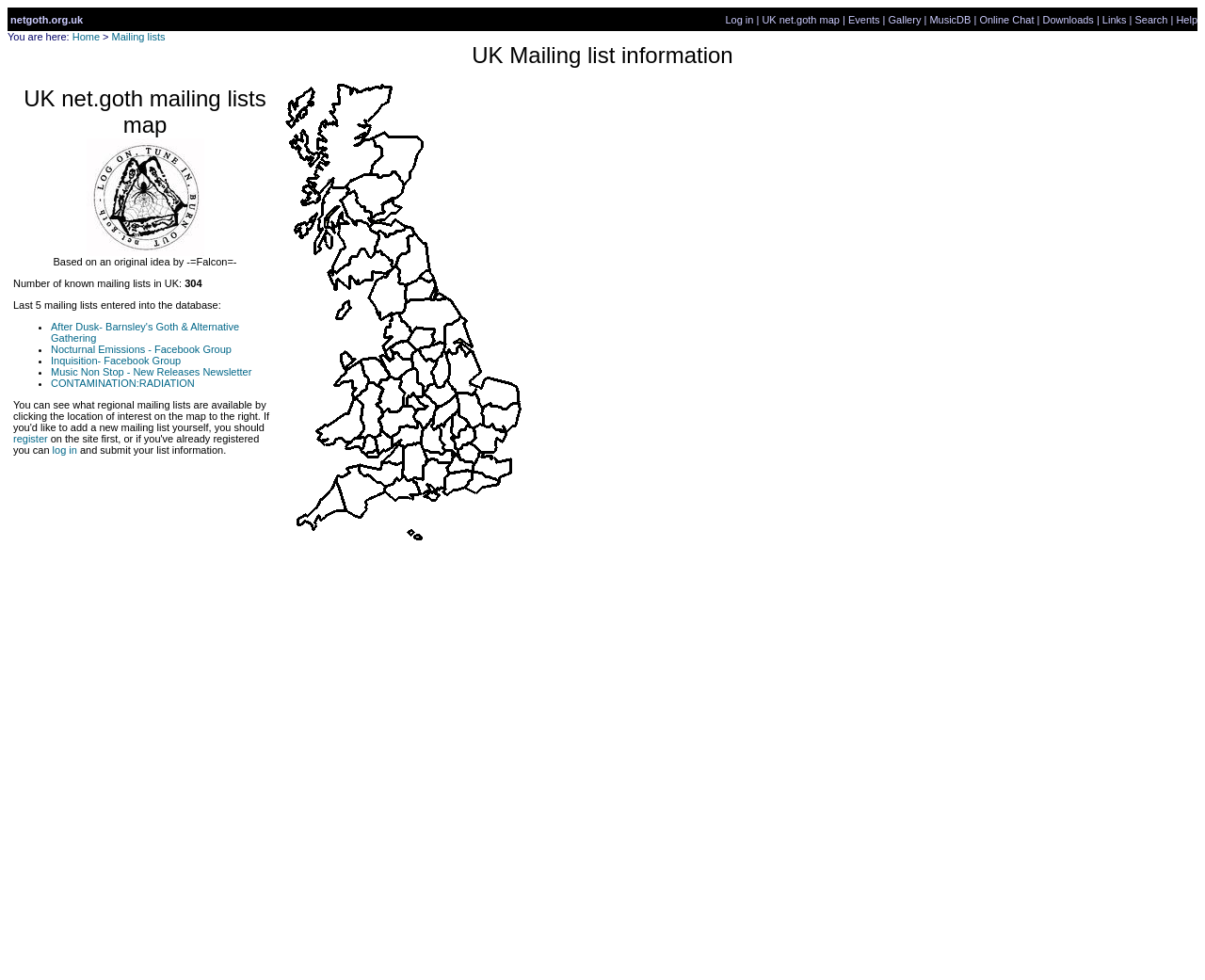Please answer the following question using a single word or phrase: 
What can users do if they want to add a new mailing list?

Register or log in